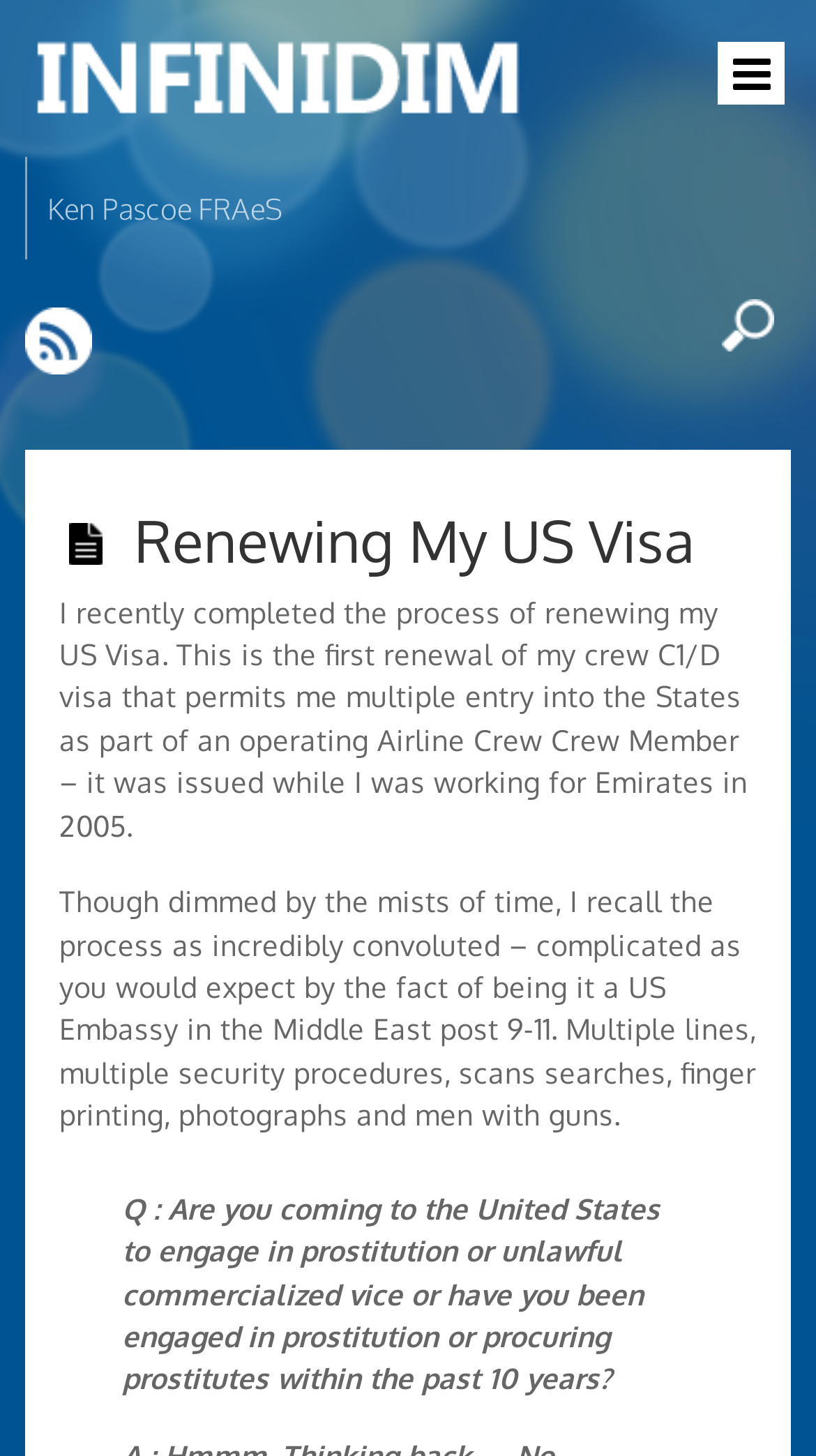What is the purpose of the author's US Visa?
Give a comprehensive and detailed explanation for the question.

The author's US Visa is a crew C1/D visa that permits multiple entry into the States as part of an operating Airline Crew, indicating that the purpose of the visa is to allow the author to enter the US multiple times for work-related purposes.